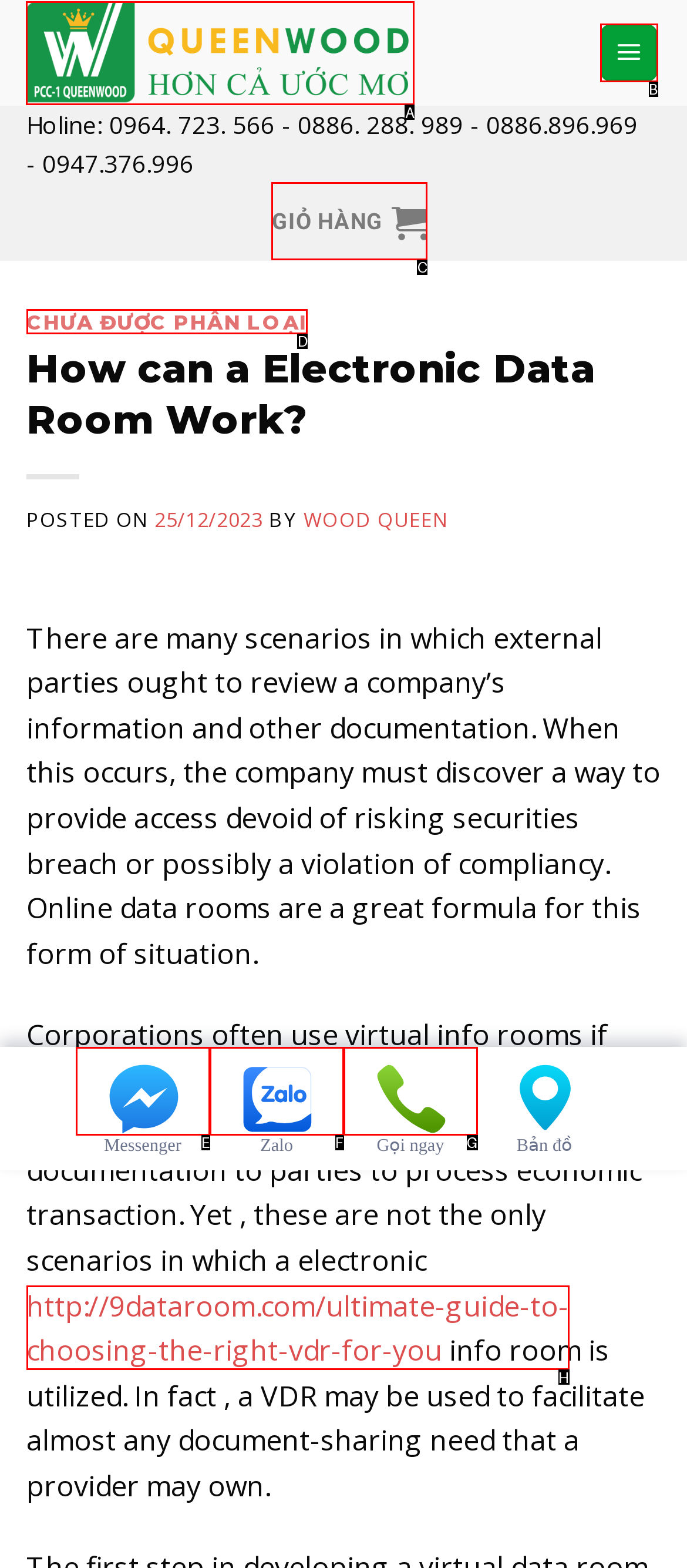Identify the letter of the UI element you should interact with to perform the task: Click on the QUEEN WOOD link
Reply with the appropriate letter of the option.

A